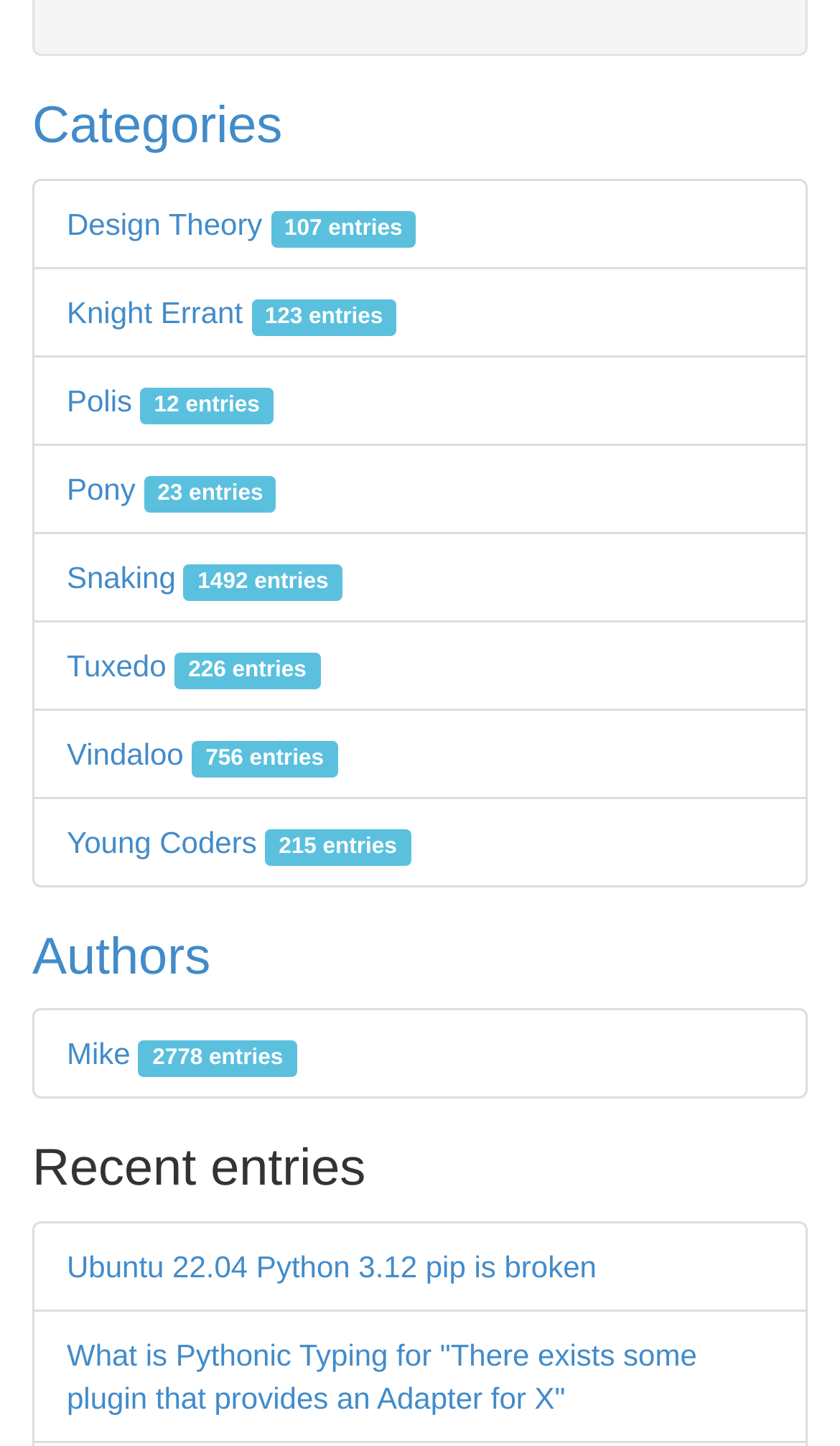Please identify the bounding box coordinates of the element that needs to be clicked to execute the following command: "View categories". Provide the bounding box using four float numbers between 0 and 1, formatted as [left, top, right, bottom].

[0.038, 0.068, 0.336, 0.108]